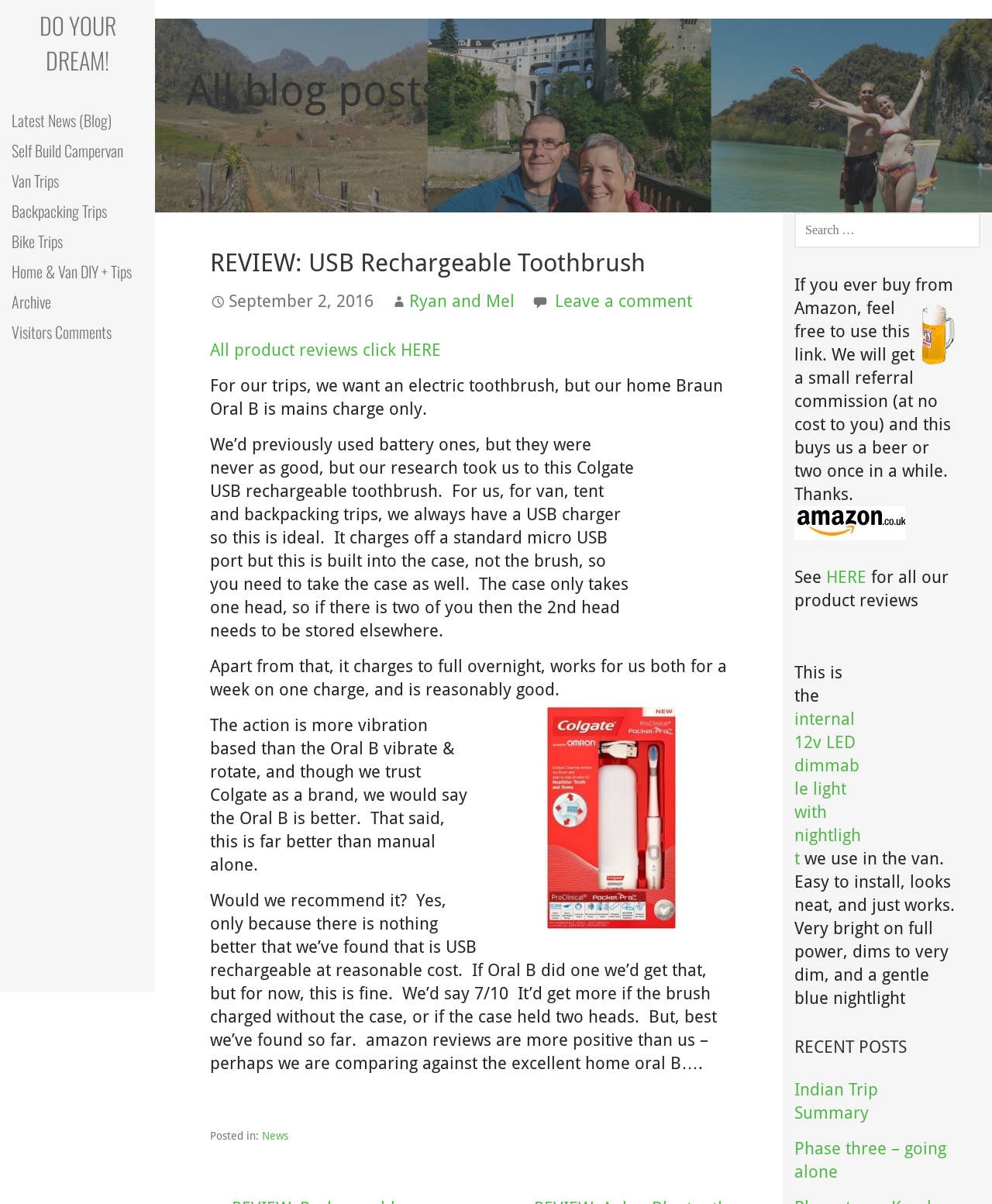Please pinpoint the bounding box coordinates for the region I should click to adhere to this instruction: "View Careers".

None